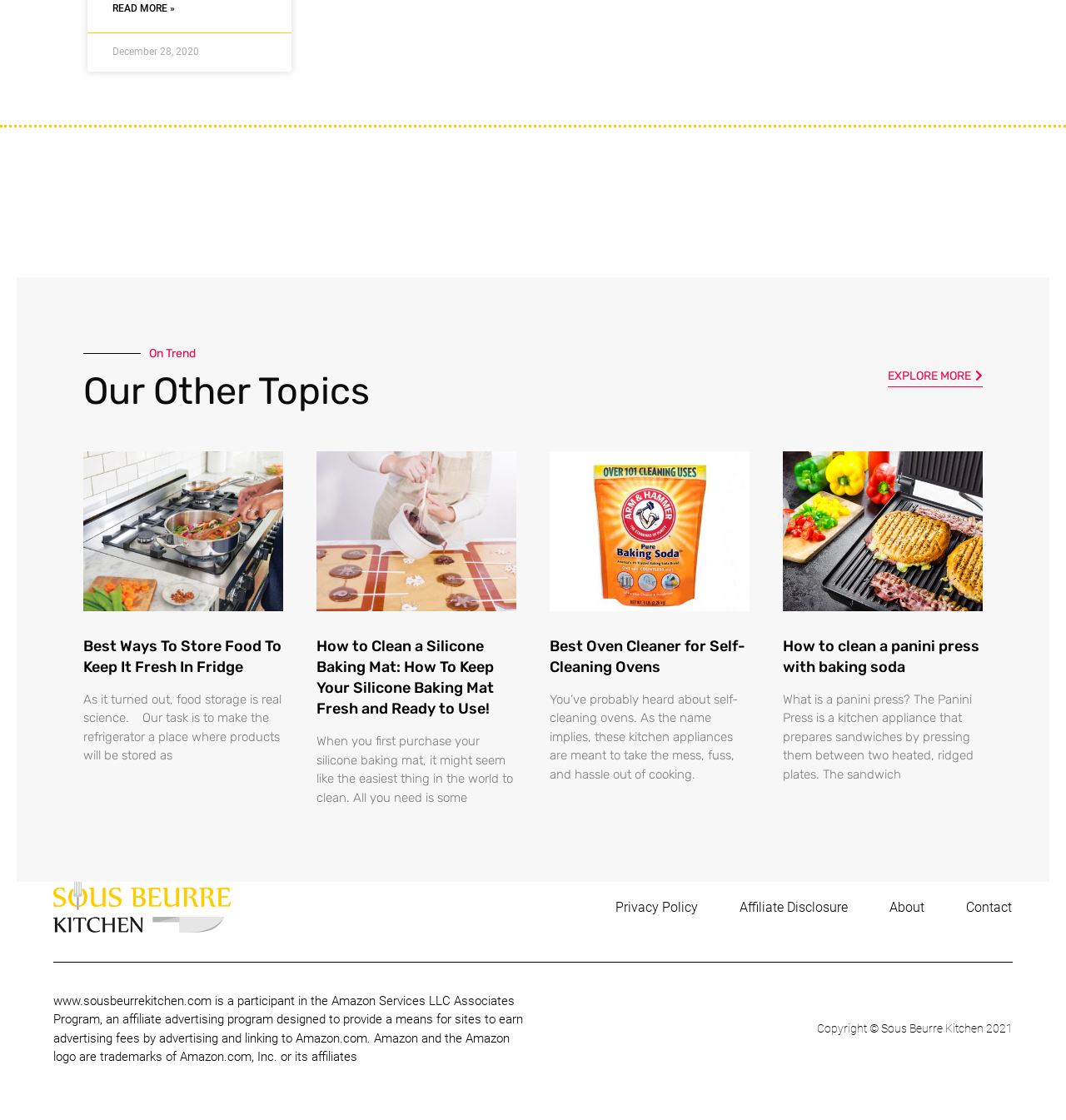Determine the bounding box coordinates for the HTML element mentioned in the following description: "Explore more". The coordinates should be a list of four floats ranging from 0 to 1, represented as [left, top, right, bottom].

[0.833, 0.33, 0.922, 0.345]